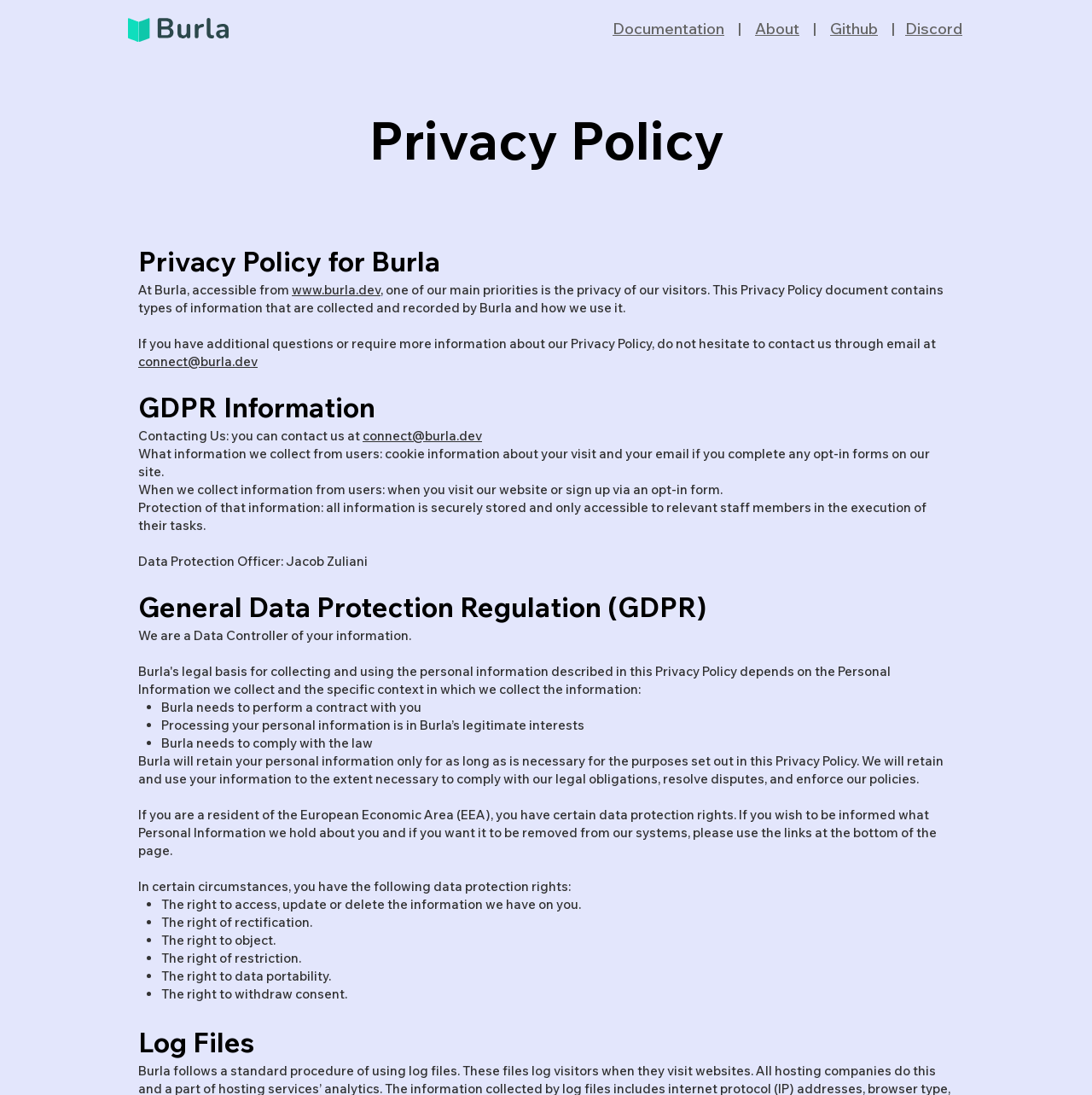What is the purpose of retaining personal information by Burla?
Give a detailed explanation using the information visible in the image.

The webpage states that Burla will retain personal information 'to the extent necessary to comply with our legal obligations, resolve disputes, and enforce our policies.' This indicates that the primary purpose of retaining personal information is to comply with legal obligations.